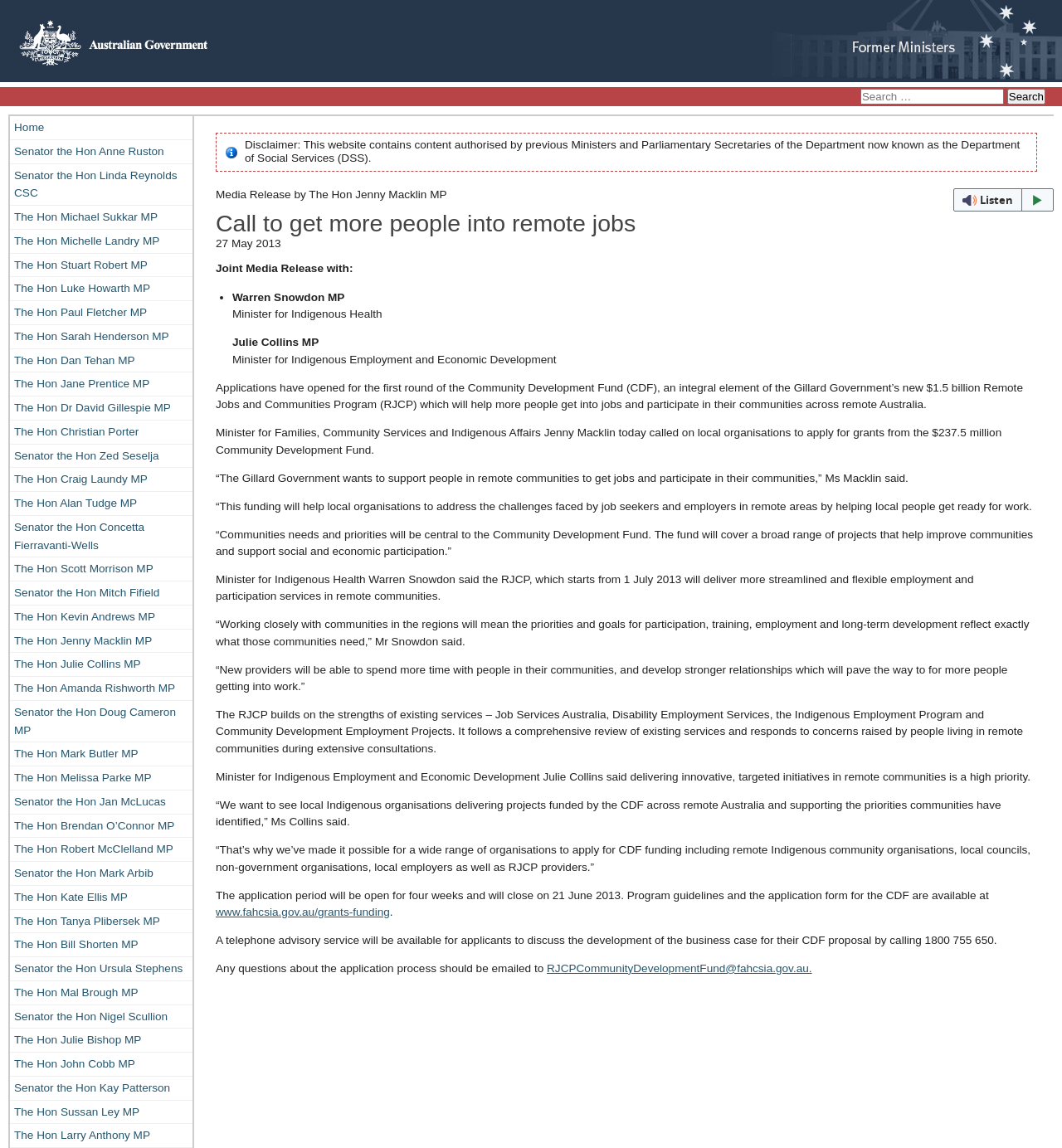Provide a short answer to the following question with just one word or phrase: Who is the Minister for Indigenous Health?

Warren Snowdon